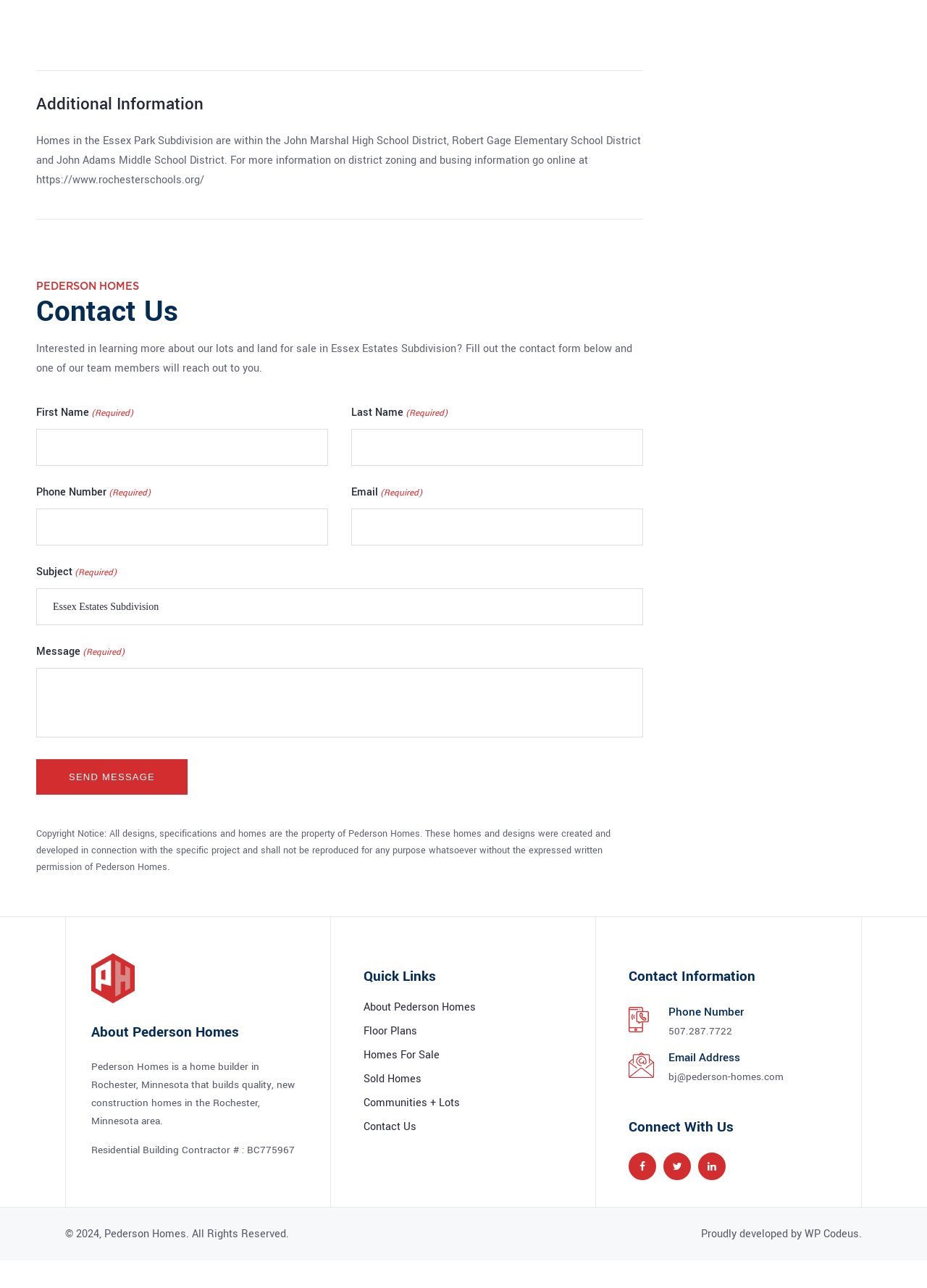Find the bounding box coordinates of the element you need to click on to perform this action: 'Contact us through the 'Who do I contact?' link'. The coordinates should be represented by four float values between 0 and 1, in the format [left, top, right, bottom].

None